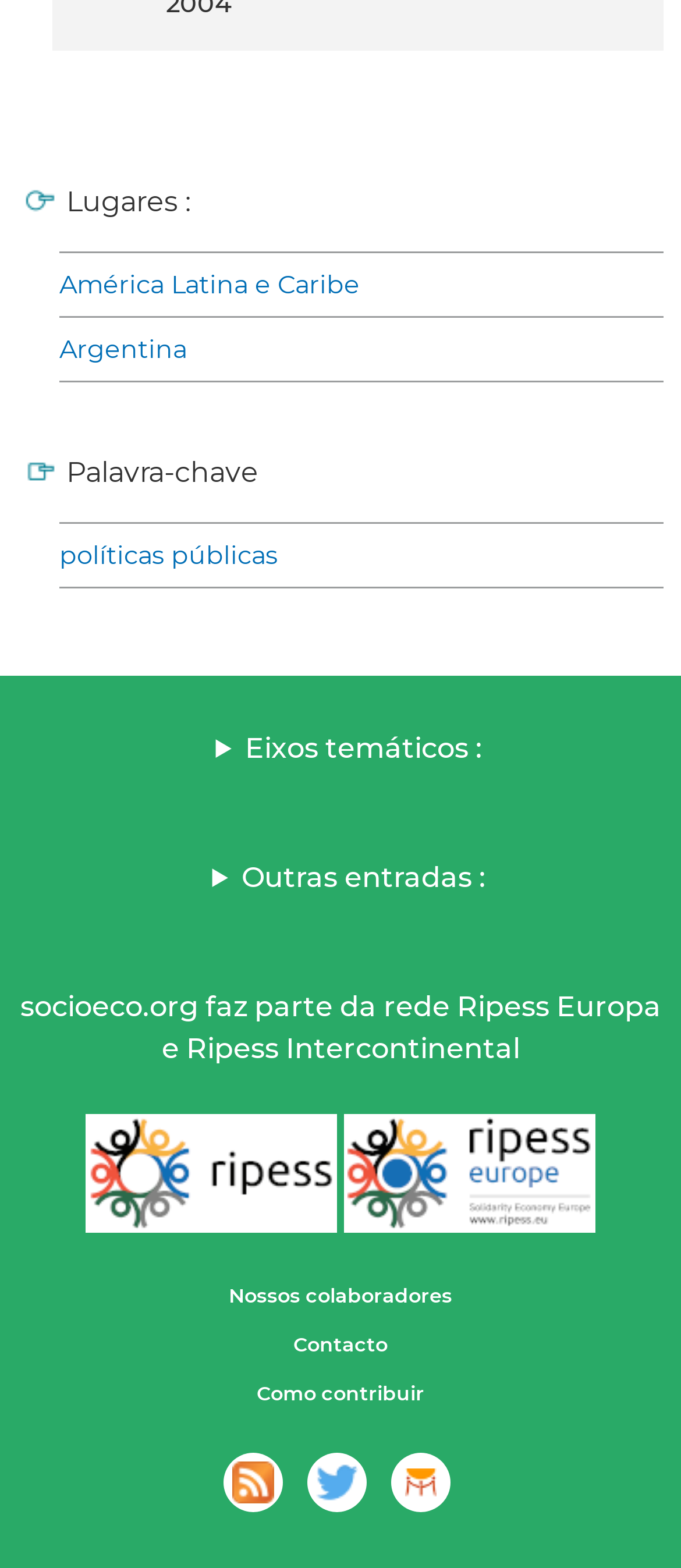What is the purpose of the link 'Nossos colaboradores'?
Based on the visual content, answer with a single word or a brief phrase.

Collaborators